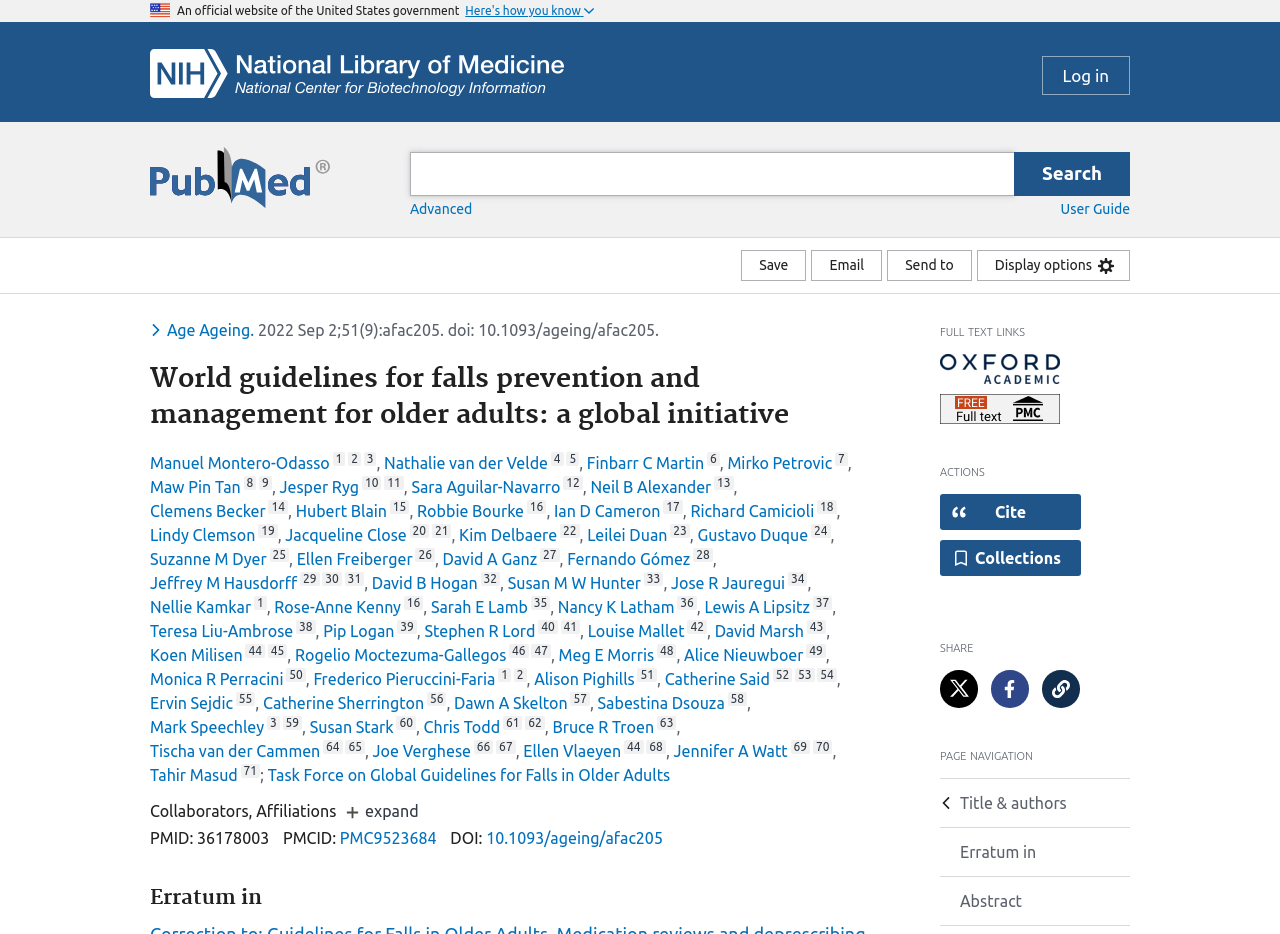Find the bounding box coordinates of the clickable area that will achieve the following instruction: "Read the article by Priyanka".

None